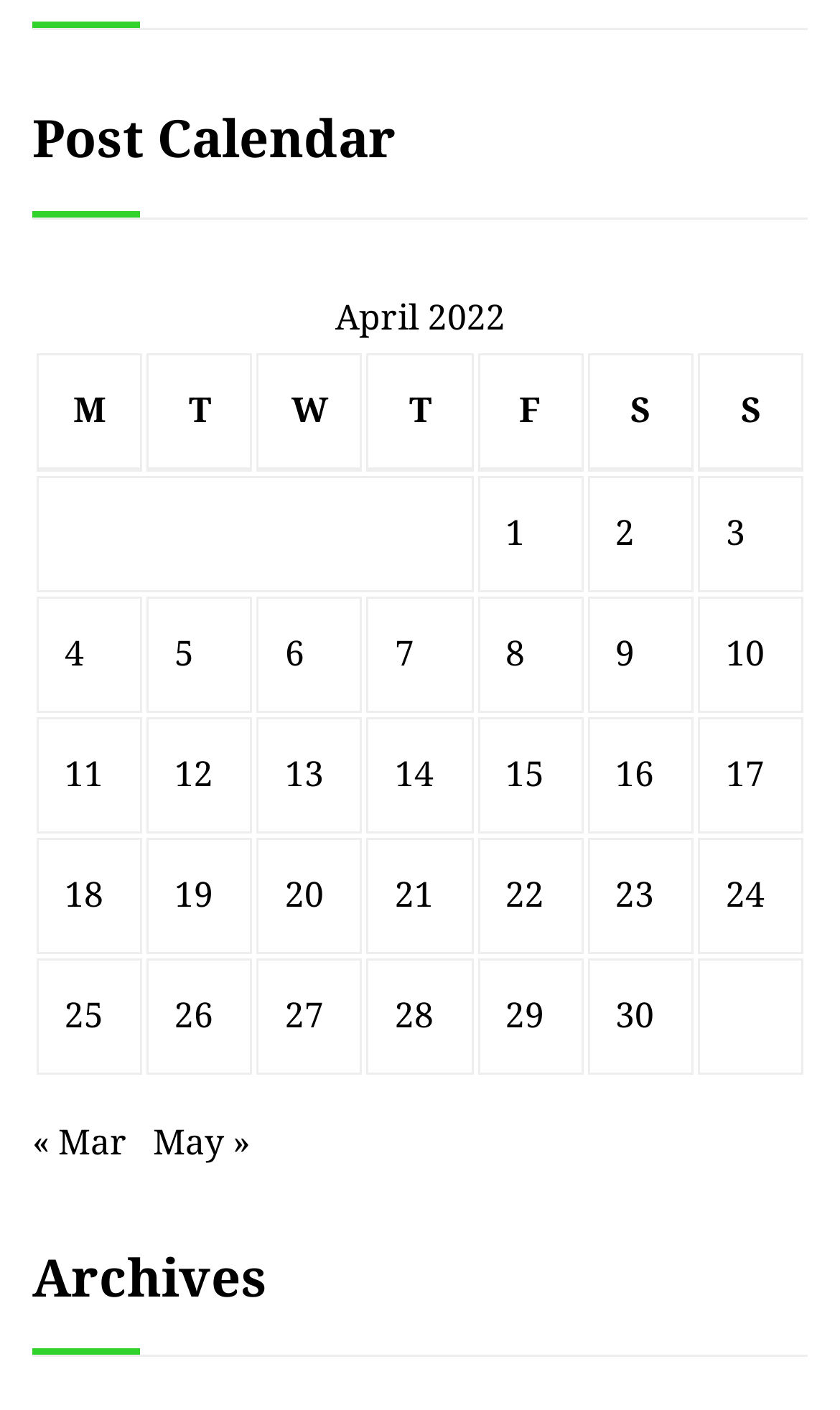How many days are listed in the calendar?
Ensure your answer is thorough and detailed.

The calendar table has 30 rows, each representing a day of the month, from April 1 to April 30.